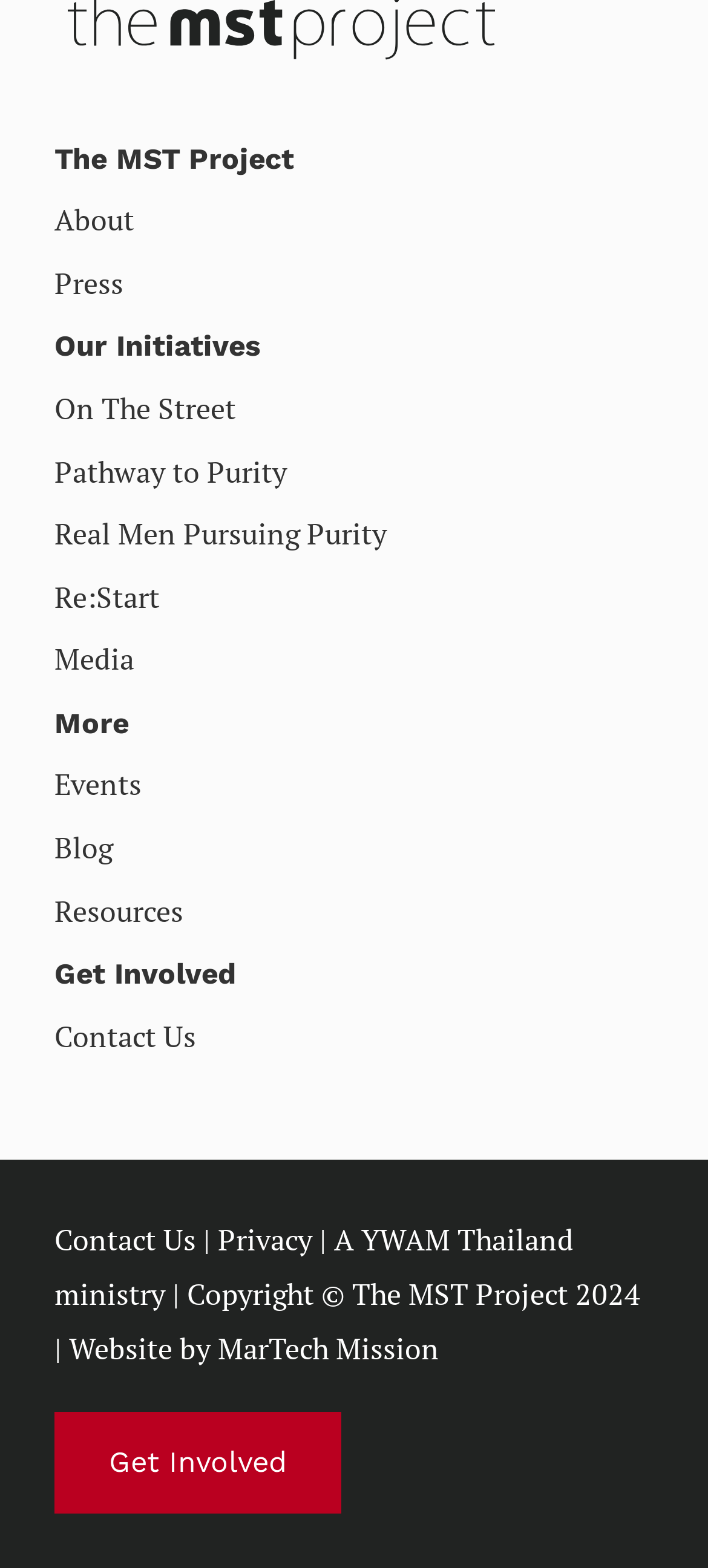Use the information in the screenshot to answer the question comprehensively: How many links are in the top navigation menu?

I counted the number of links in the top navigation menu, which are 'The MST Project', 'About', 'Press', 'Our Initiatives', 'On The Street', 'Pathway to Purity', 'Real Men Pursuing Purity', 'Re:Start', 'Media', 'More', 'Events', and 'Blog'.